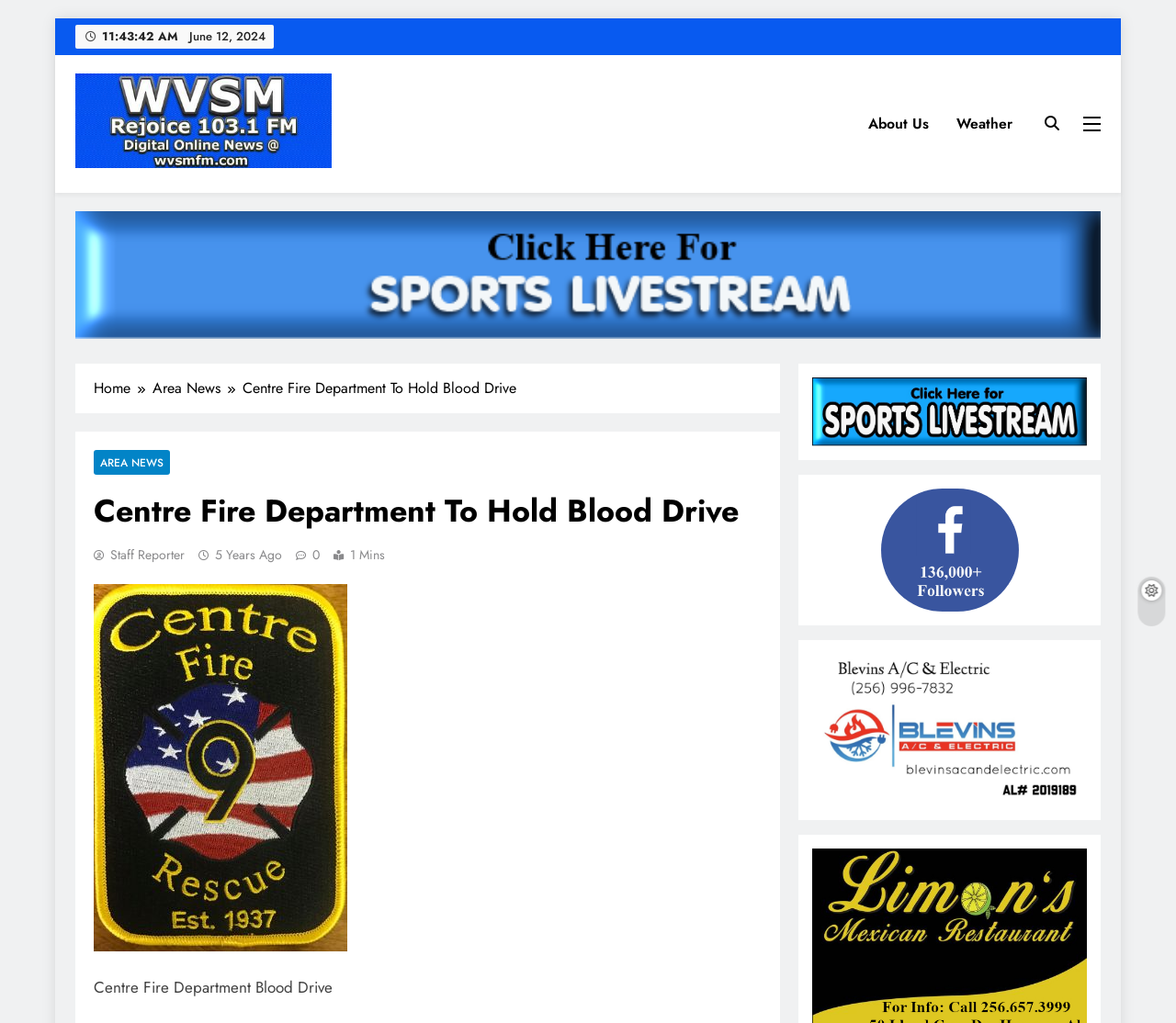From the details in the image, provide a thorough response to the question: What is the type of event being held by the Centre Fire Department?

I found the type of event being held by the Centre Fire Department by looking at the static text element with the content 'Centre Fire Department Blood Drive' which is located at the top of the webpage.